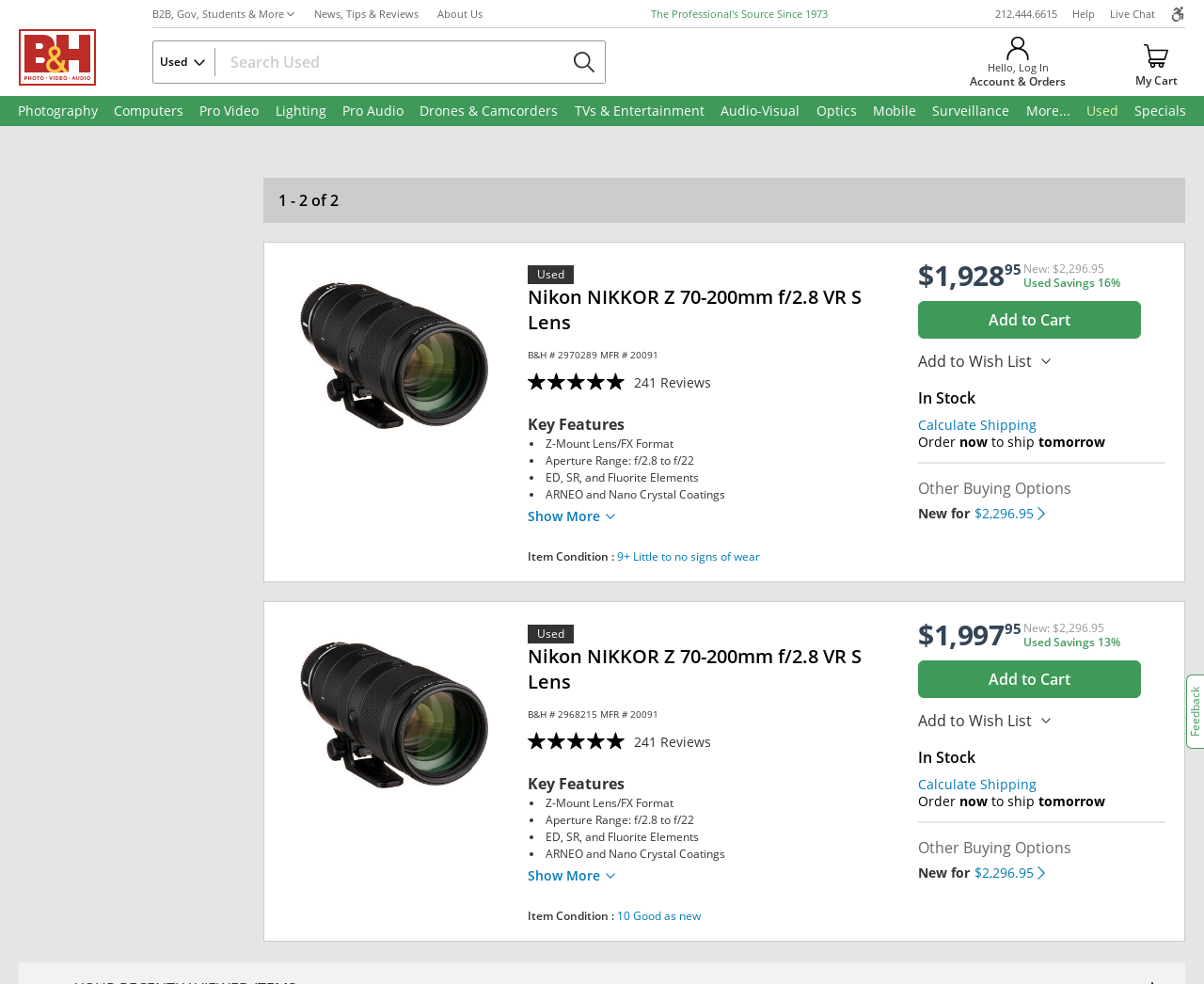What is the brand of the lens?
Based on the image, provide a one-word or brief-phrase response.

Nikon